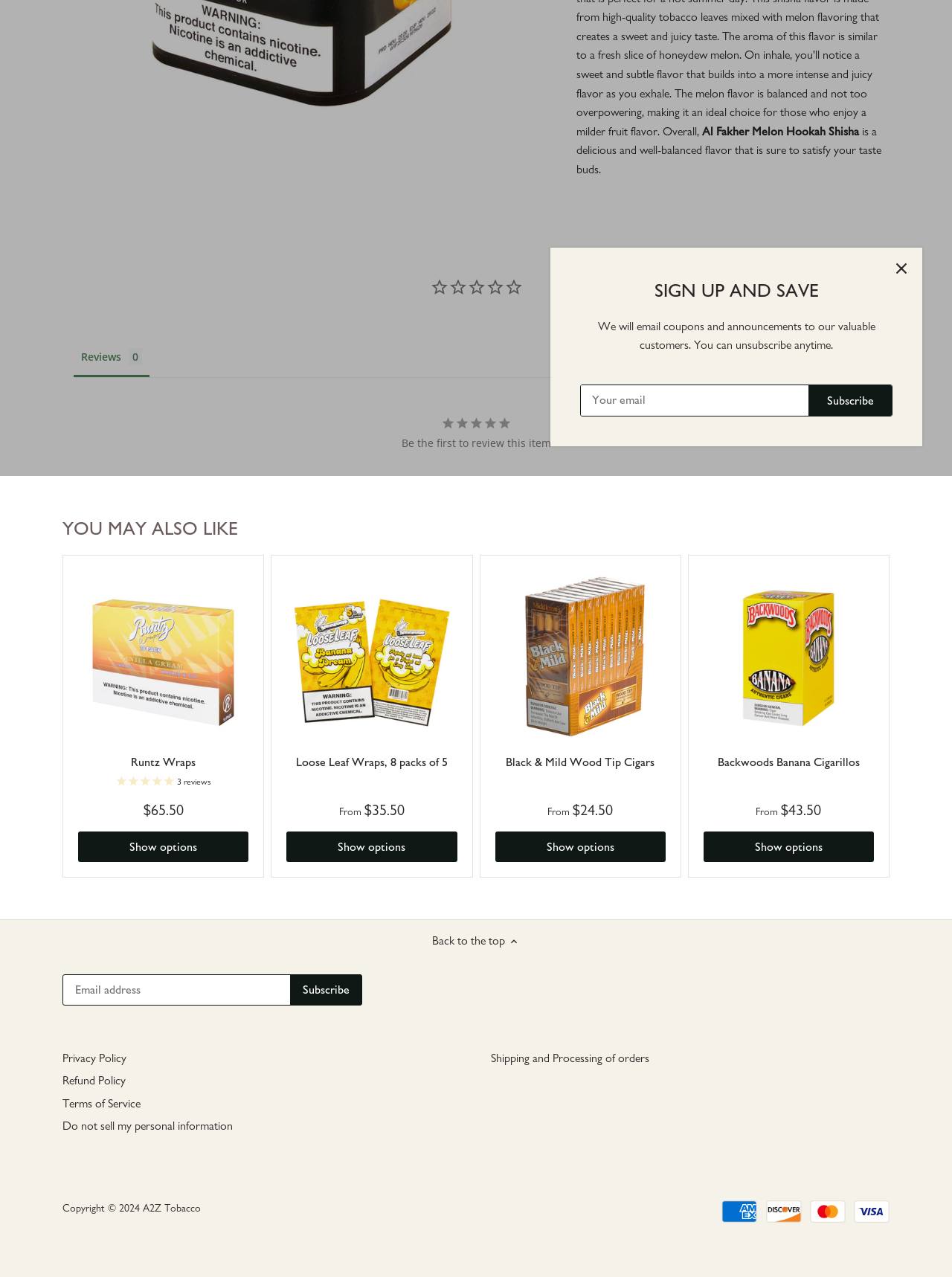Please locate the UI element described by "Write a Review" and provide its bounding box coordinates.

[0.808, 0.246, 0.923, 0.268]